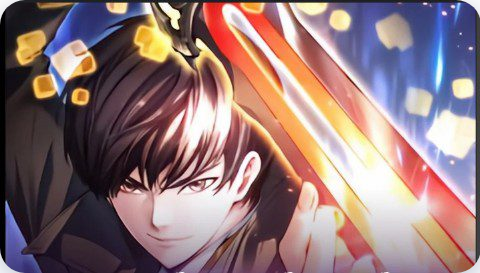What is the background of the image composed of?
Give a comprehensive and detailed explanation for the question.

The background of the image features an explosion of light and geometric shapes, which enhances the dynamic energy of the scene and adds to the overall adventurous spirit of the illustration.